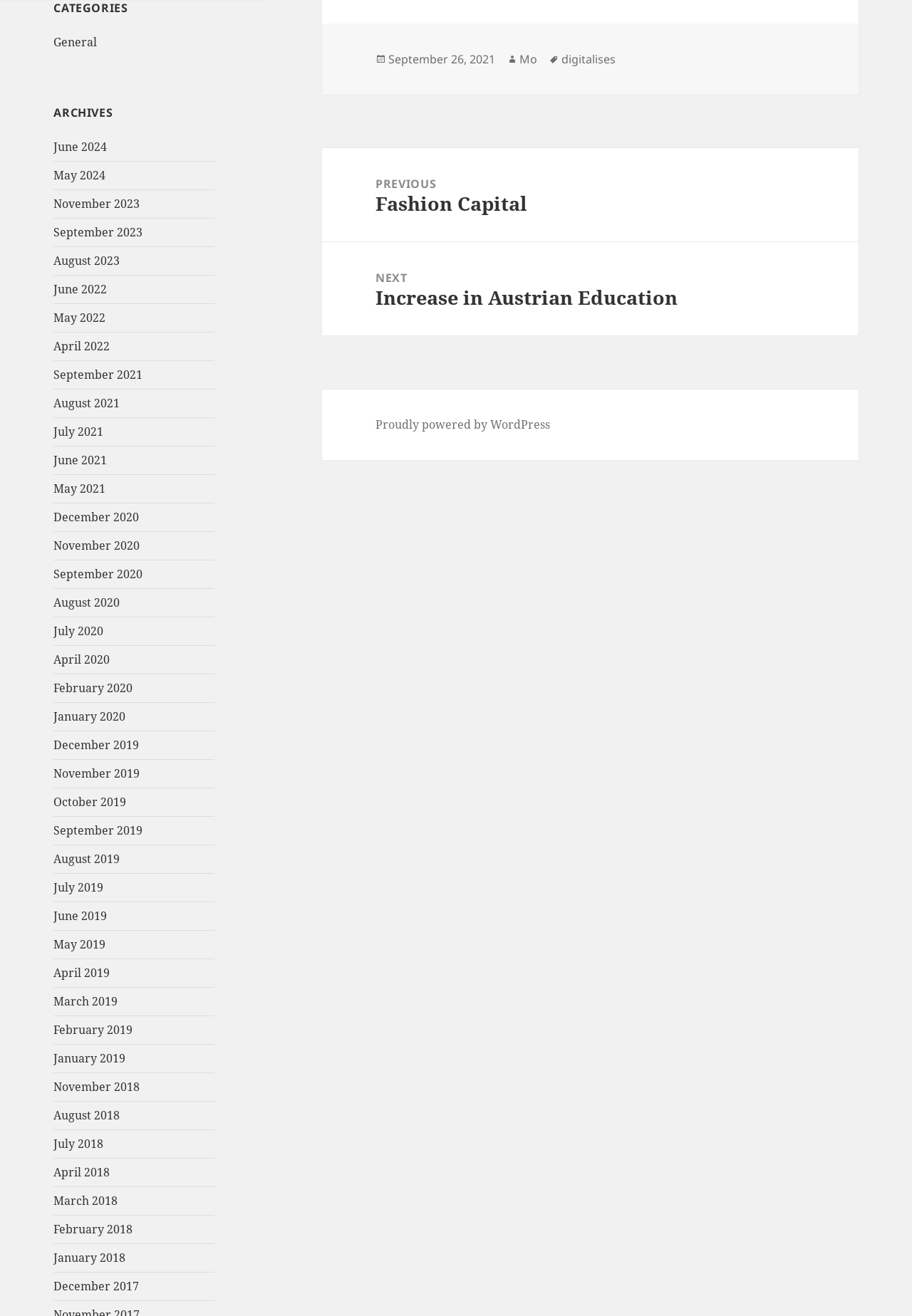Use a single word or phrase to answer the question:
What is the previous post?

Fashion Capital